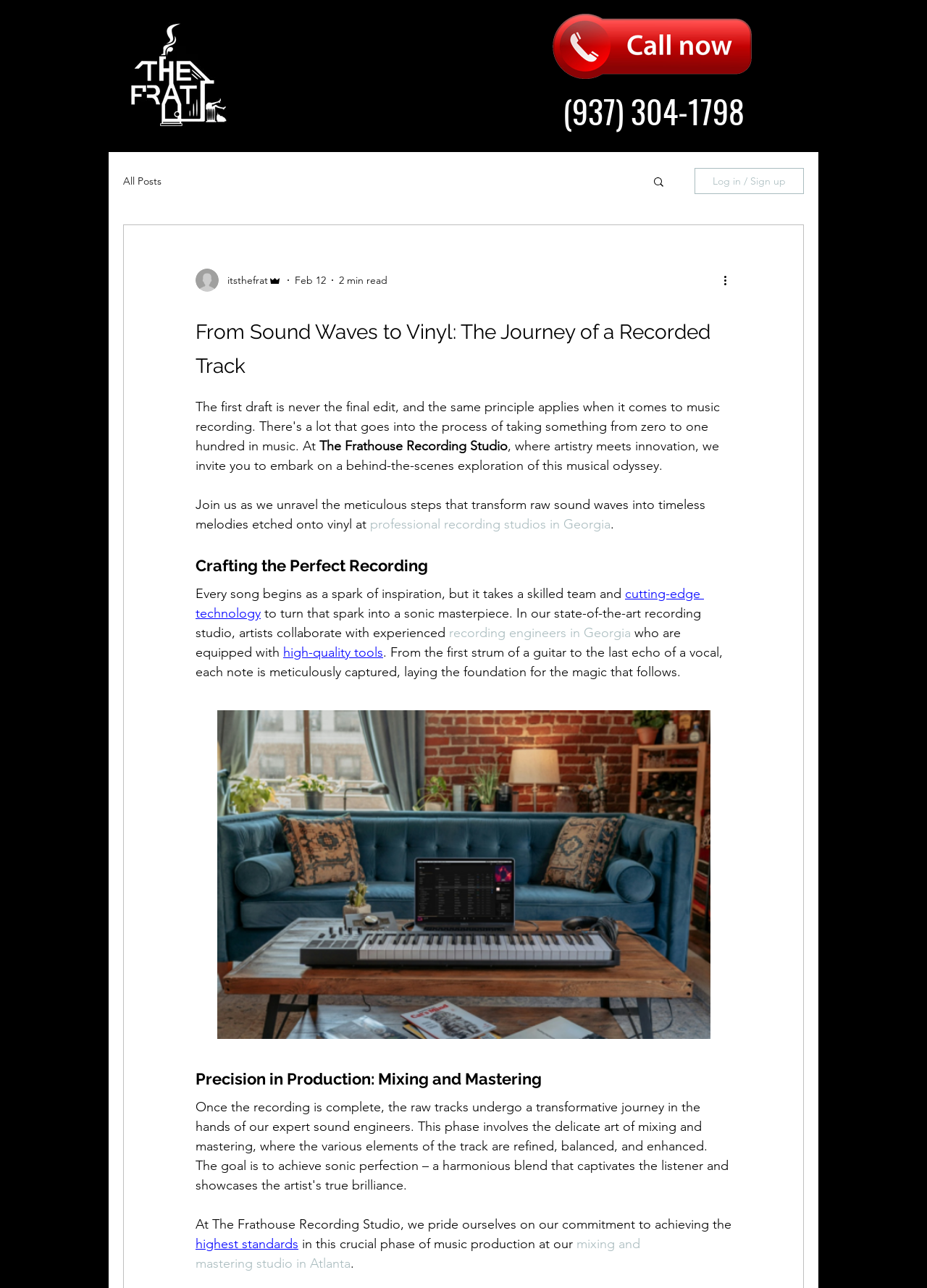Could you determine the bounding box coordinates of the clickable element to complete the instruction: "Click the 'More actions' button"? Provide the coordinates as four float numbers between 0 and 1, i.e., [left, top, right, bottom].

[0.778, 0.211, 0.797, 0.224]